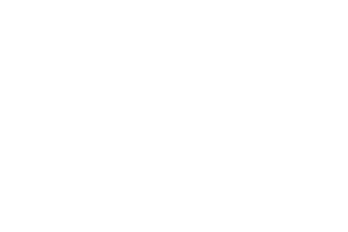What is the focus of the Maritime Training program?
Please give a detailed and elaborate answer to the question based on the image.

The image symbolizes the innovative and hands-on approach the organization takes towards training, emphasizing the focus on unique simulations and practical learning experiences designed to cultivate skills essential for maritime operations.